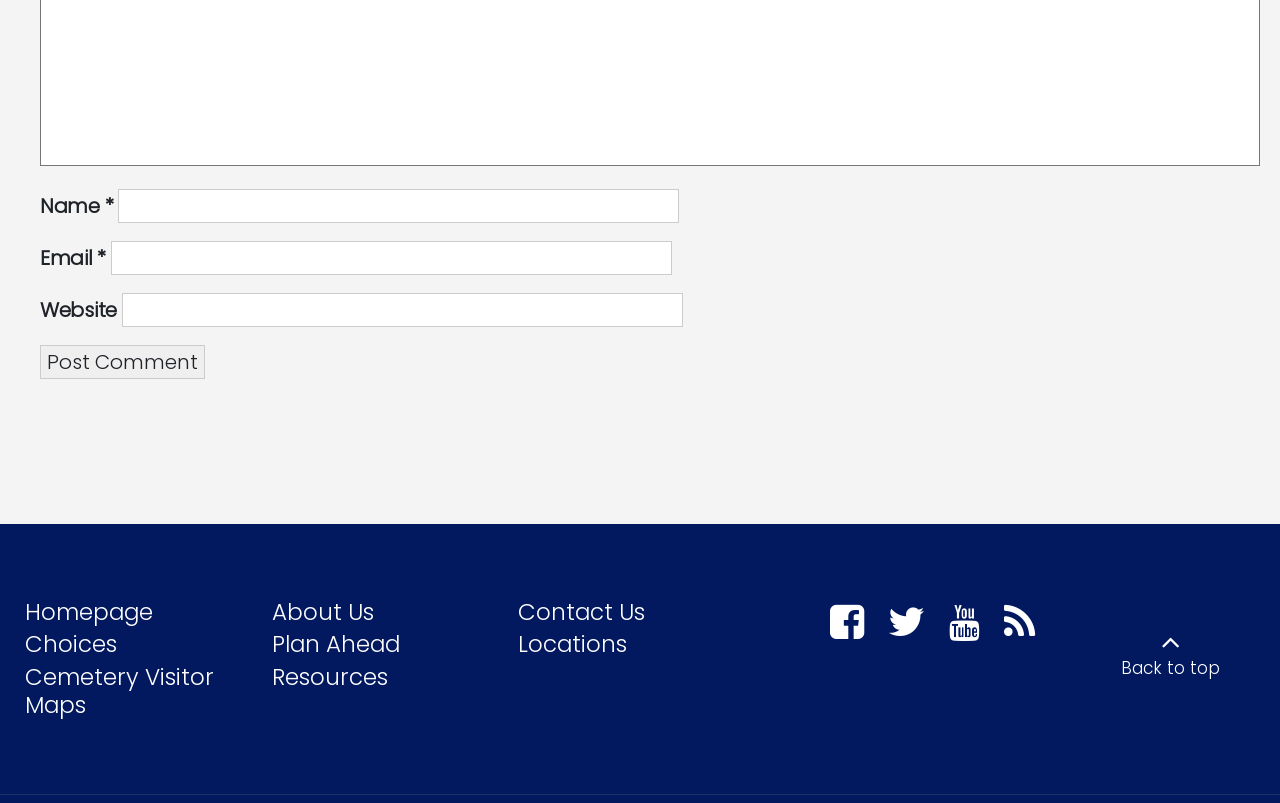Please give a one-word or short phrase response to the following question: 
What is the difference between the 'Name' and 'Email' fields?

One is required, the other is not